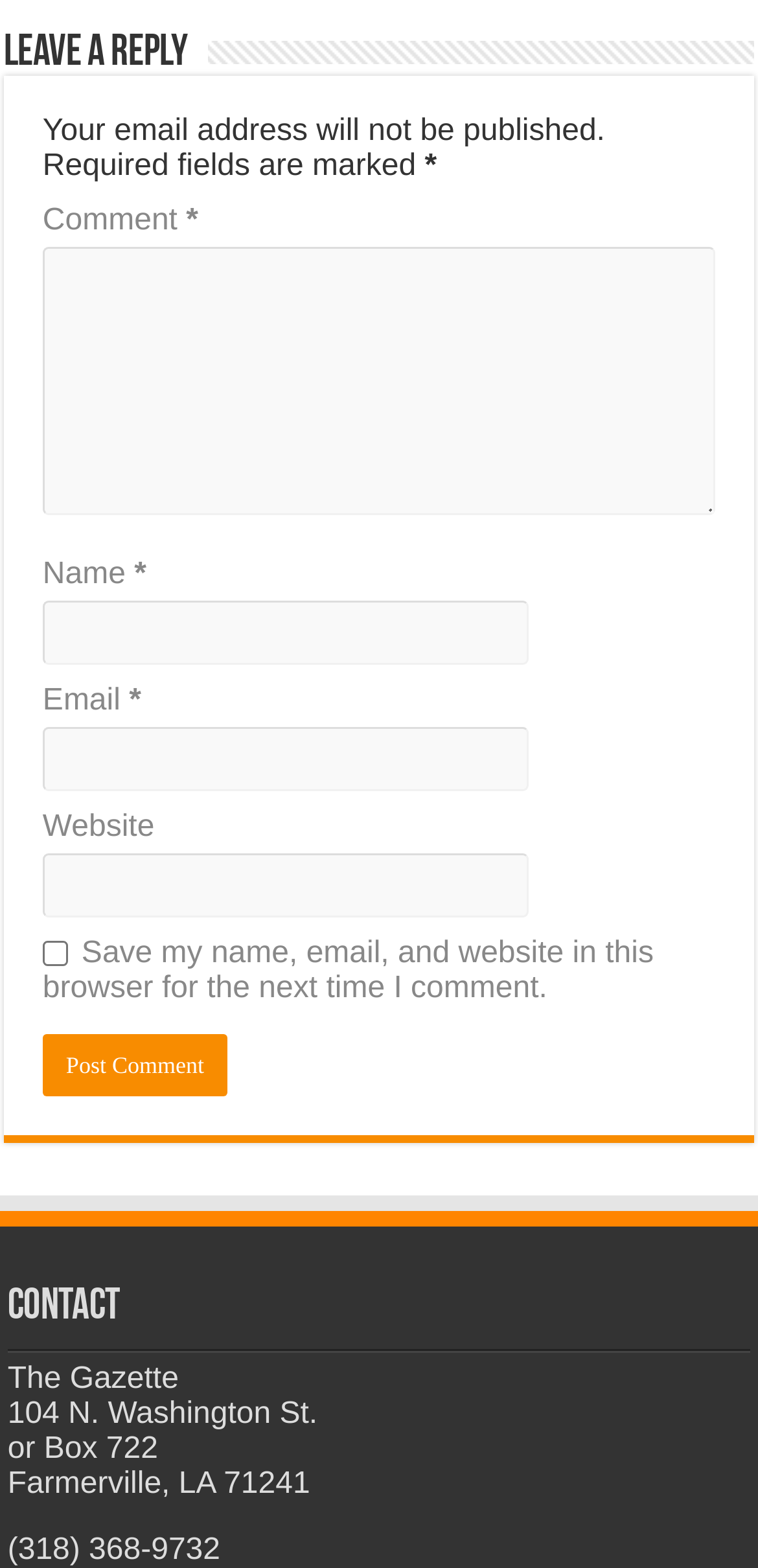From the screenshot, find the bounding box of the UI element matching this description: "parent_node: Name * name="author"". Supply the bounding box coordinates in the form [left, top, right, bottom], each a float between 0 and 1.

[0.056, 0.383, 0.697, 0.424]